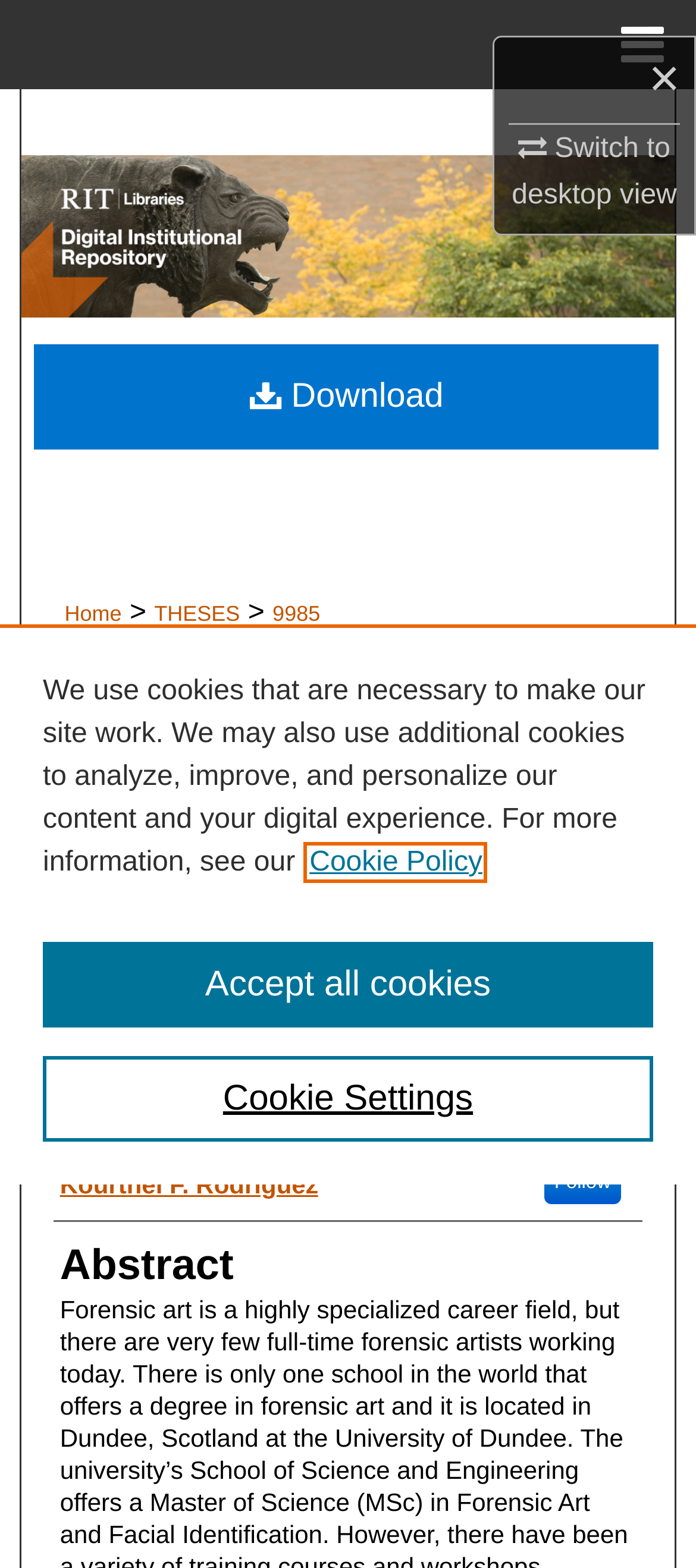Please find the bounding box coordinates of the clickable region needed to complete the following instruction: "View RIT Digital Institutional Repository". The bounding box coordinates must consist of four float numbers between 0 and 1, i.e., [left, top, right, bottom].

[0.03, 0.074, 0.97, 0.177]